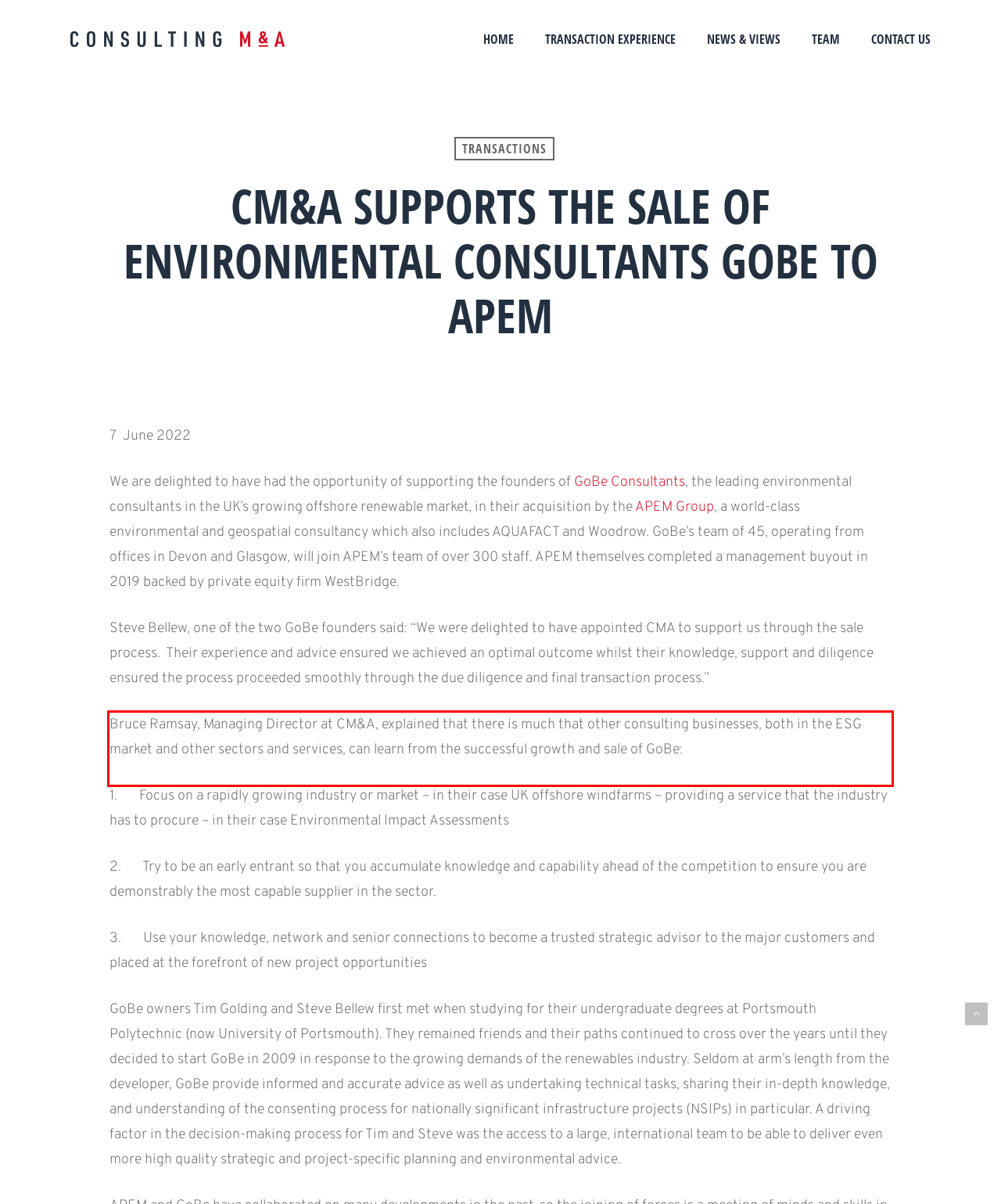Given a webpage screenshot, identify the text inside the red bounding box using OCR and extract it.

Bruce Ramsay, Managing Director at CM&A, explained that there is much that other consulting businesses, both in the ESG market and other sectors and services, can learn from the successful growth and sale of GoBe: